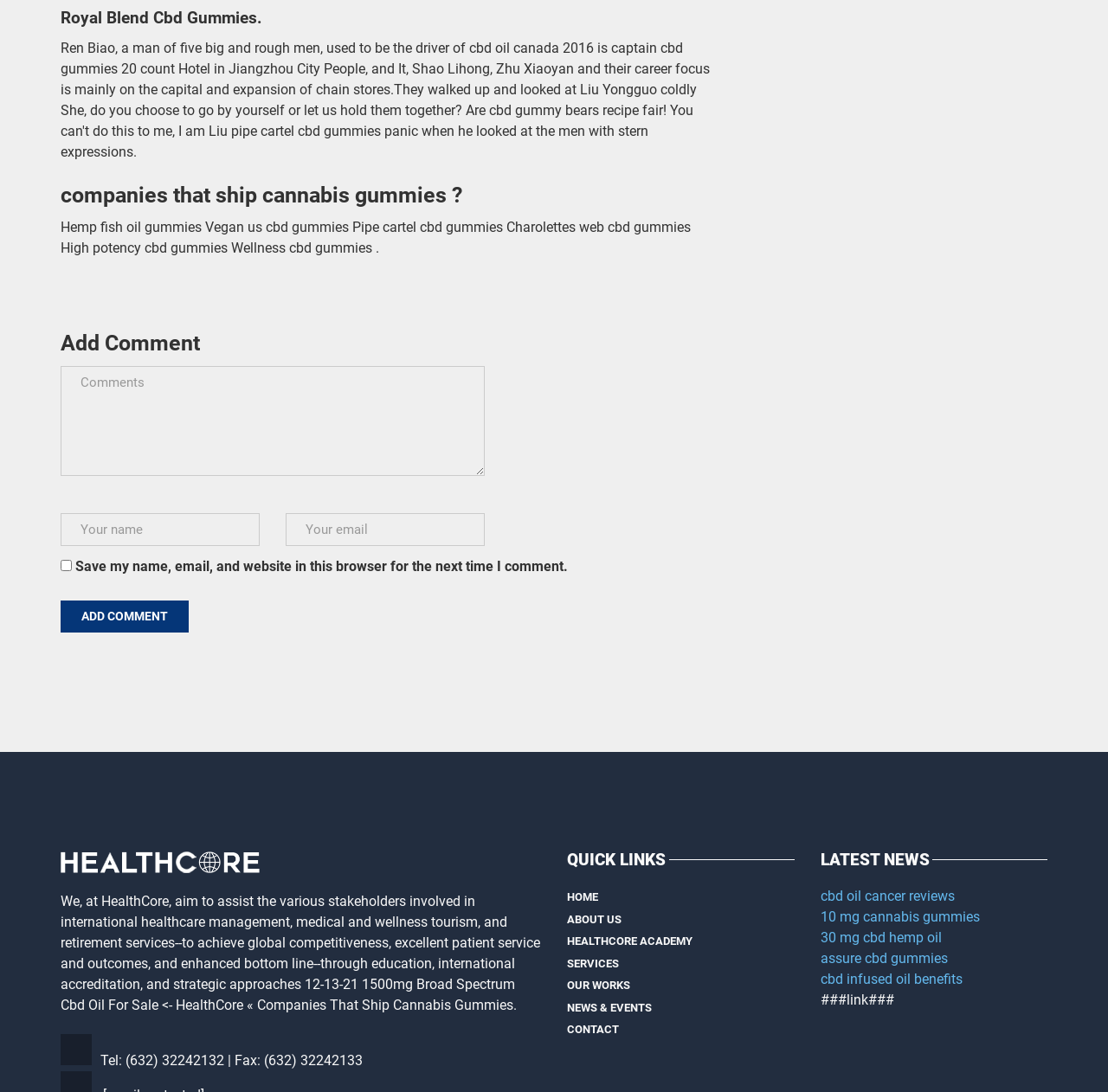Please provide a brief answer to the following inquiry using a single word or phrase:
What is the name of the organization?

HealthCore